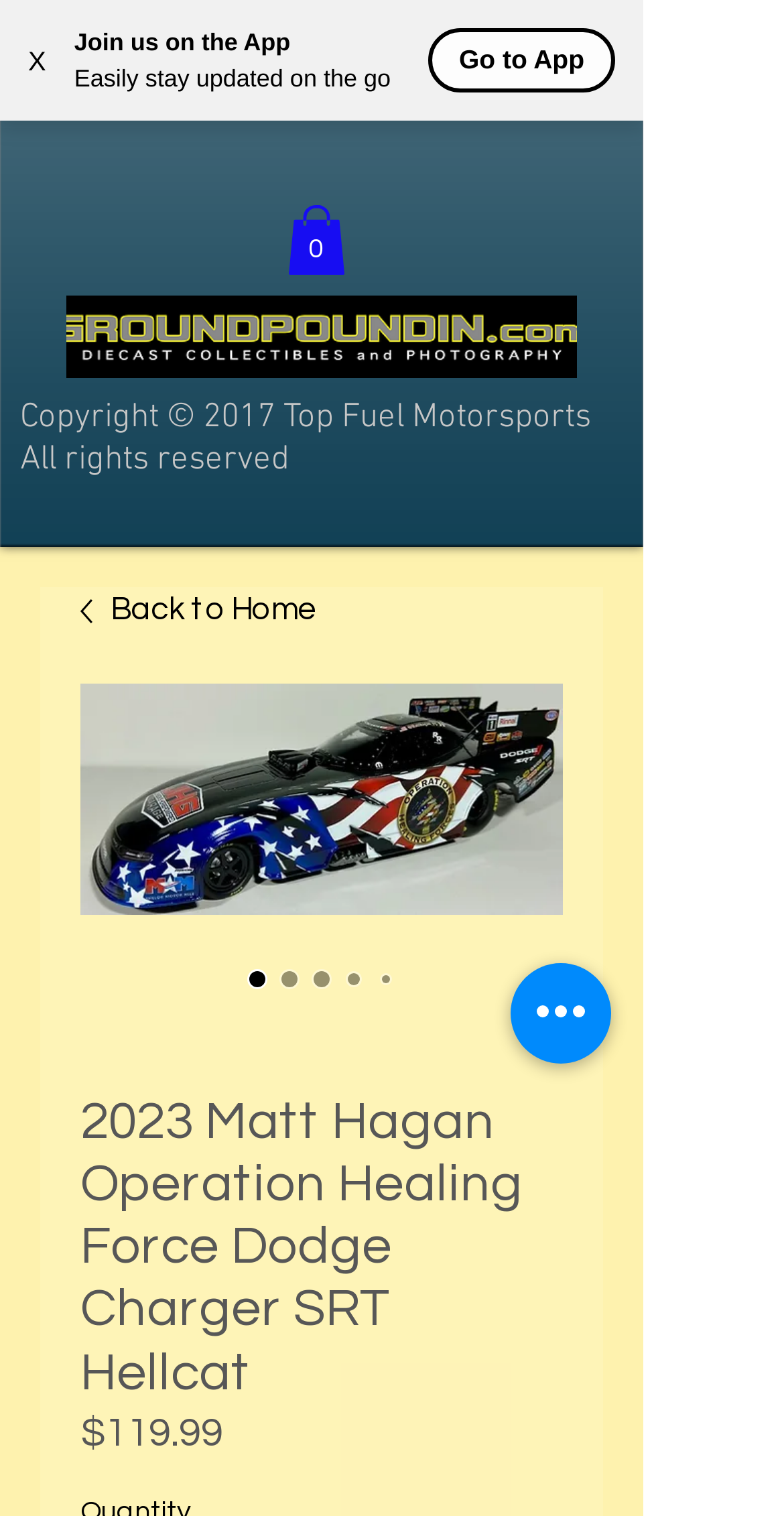Please extract the primary headline from the webpage.

2023 Matt Hagan Operation Healing Force Dodge Charger SRT Hellcat